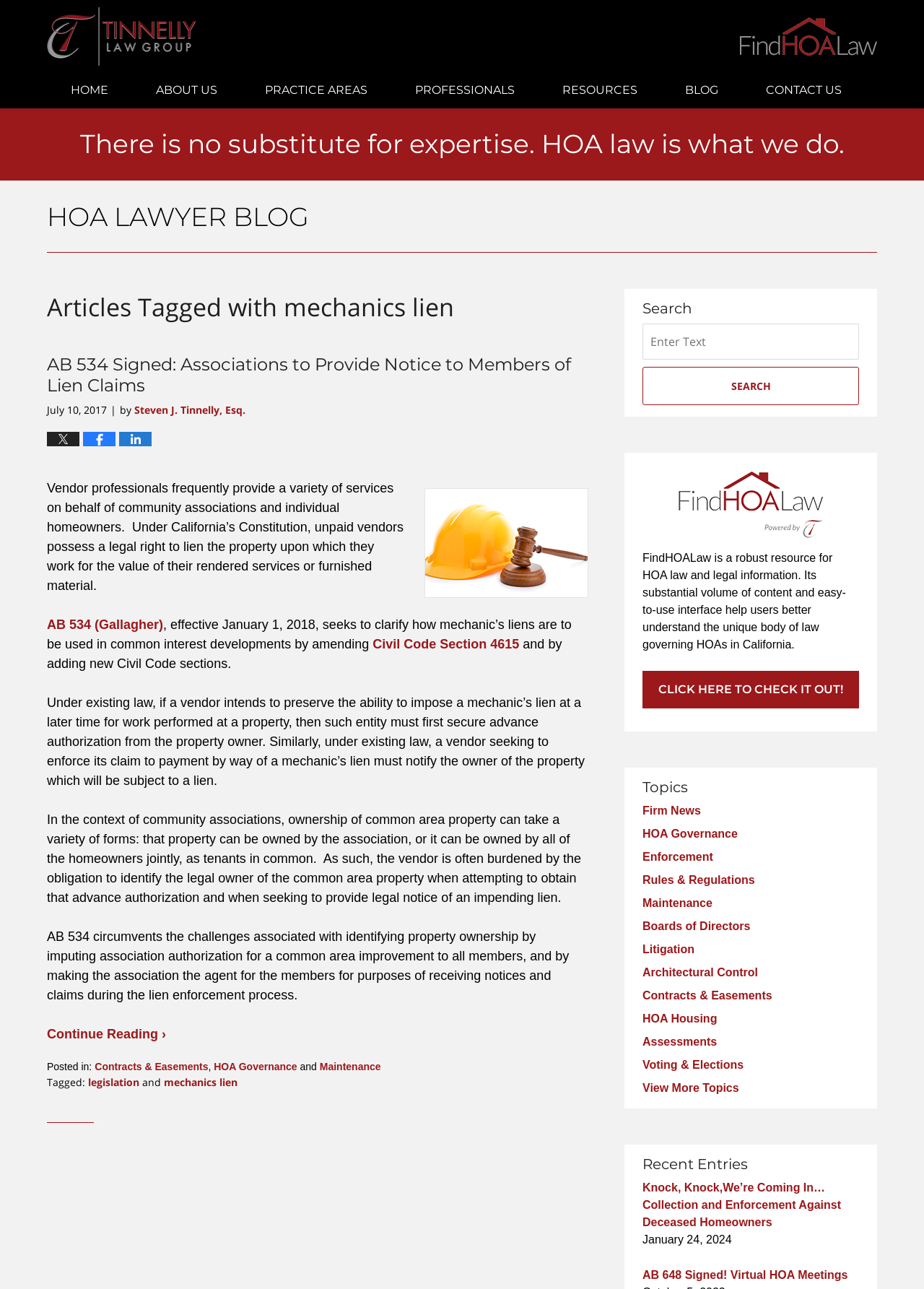Give a one-word or short phrase answer to this question: 
Who wrote the article?

Steven J. Tinnelly, Esq.